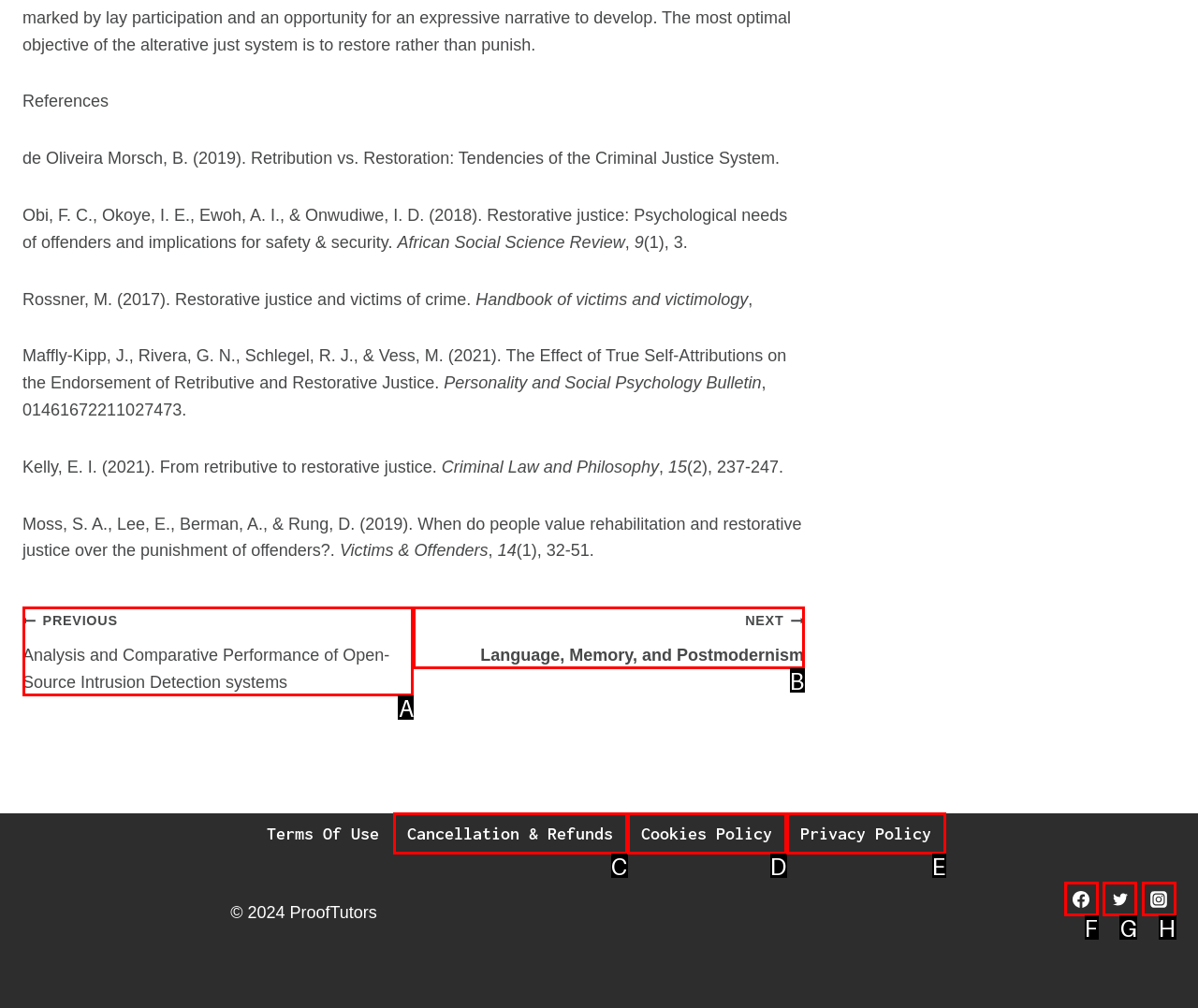Using the description: Twitter, find the corresponding HTML element. Provide the letter of the matching option directly.

G